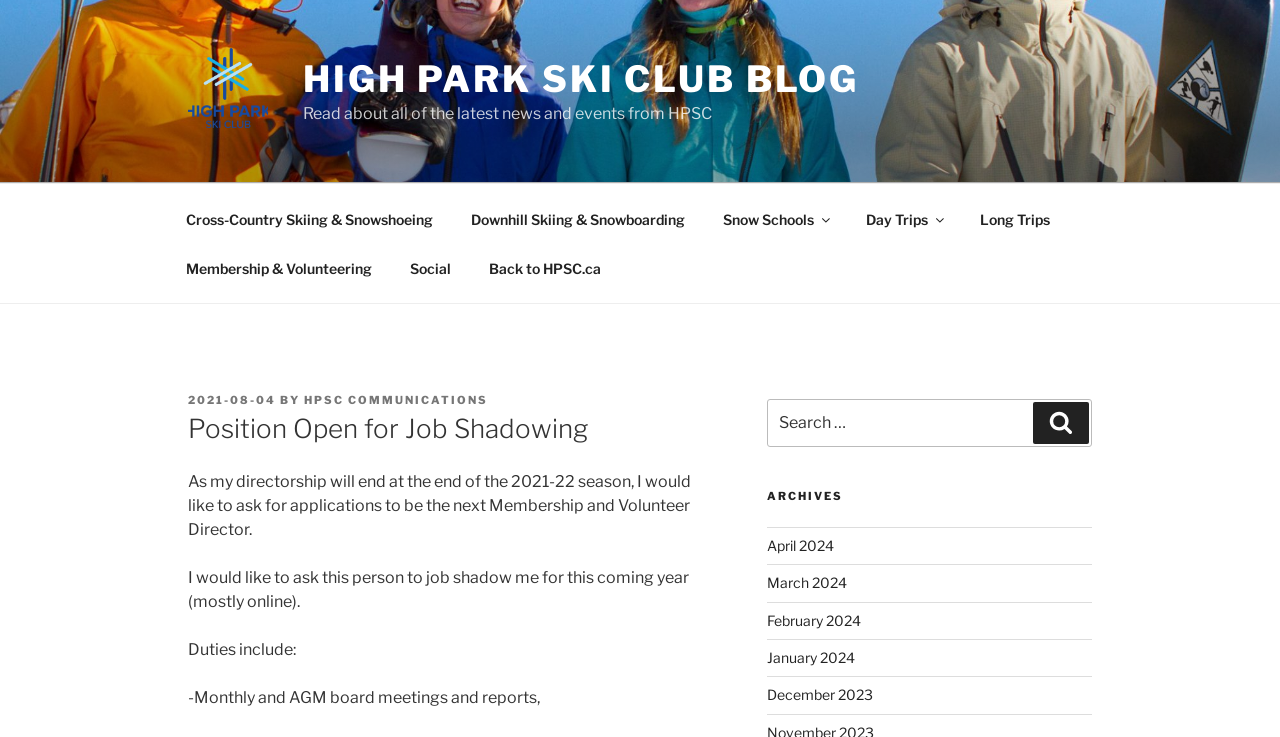Specify the bounding box coordinates of the region I need to click to perform the following instruction: "Click on the High Park Ski Club Blog link". The coordinates must be four float numbers in the range of 0 to 1, i.e., [left, top, right, bottom].

[0.147, 0.065, 0.234, 0.183]